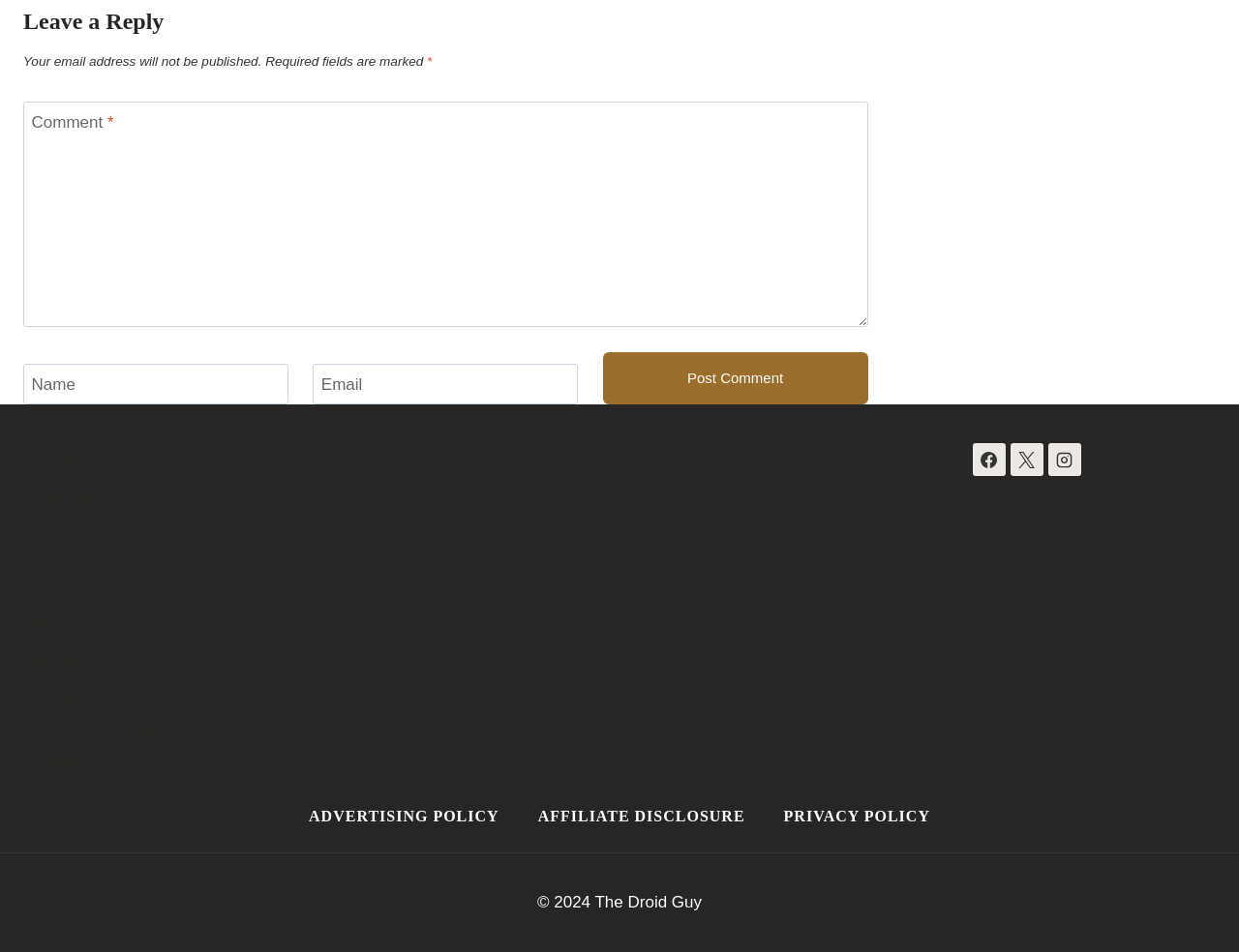Based on the element description: "Terms and Conditions", identify the UI element and provide its bounding box coordinates. Use four float numbers between 0 and 1, [left, top, right, bottom].

None